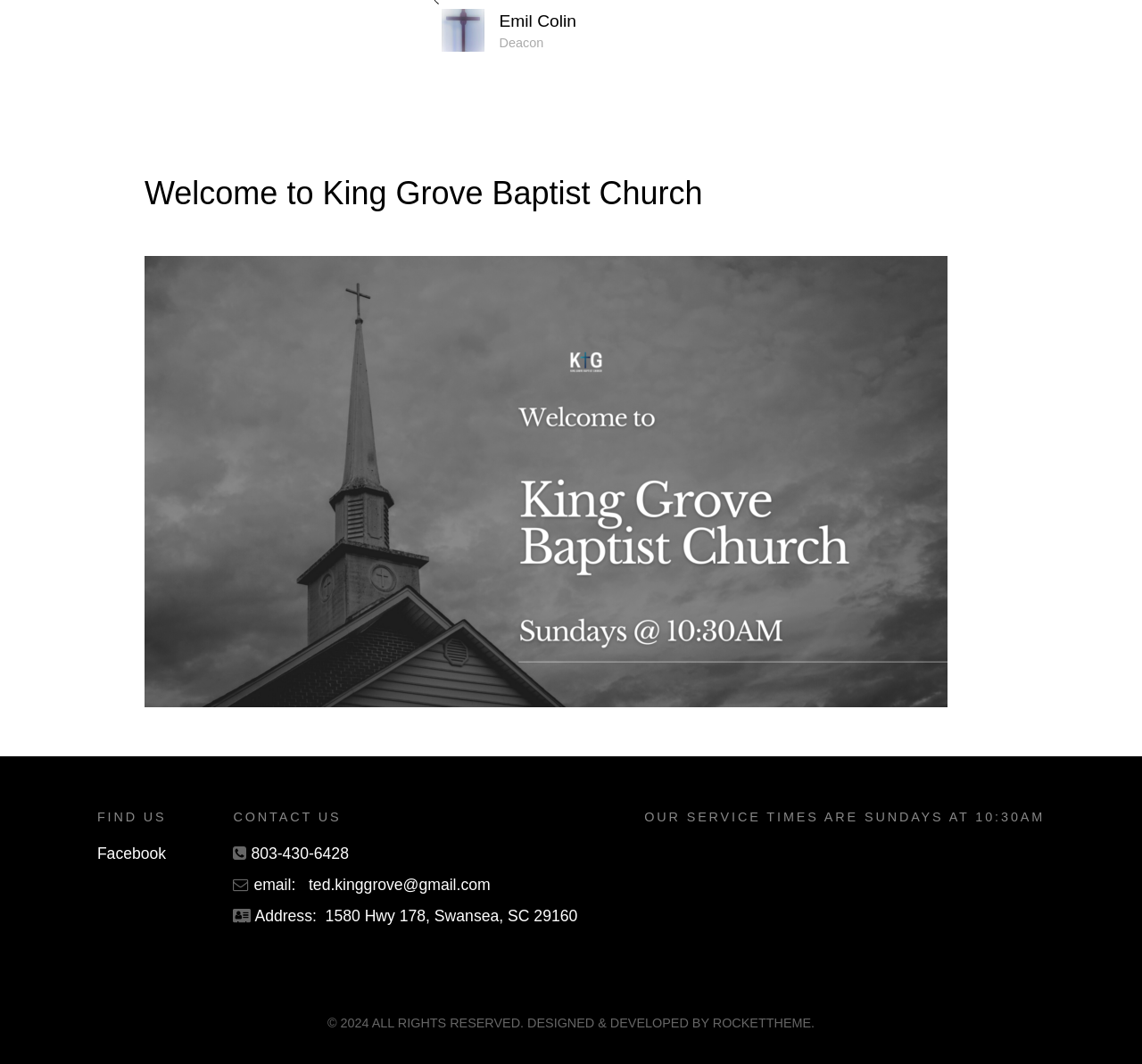Identify the bounding box for the UI element described as: "email: ted.kinggrove@gmail.com". The coordinates should be four float numbers between 0 and 1, i.e., [left, top, right, bottom].

[0.222, 0.823, 0.429, 0.84]